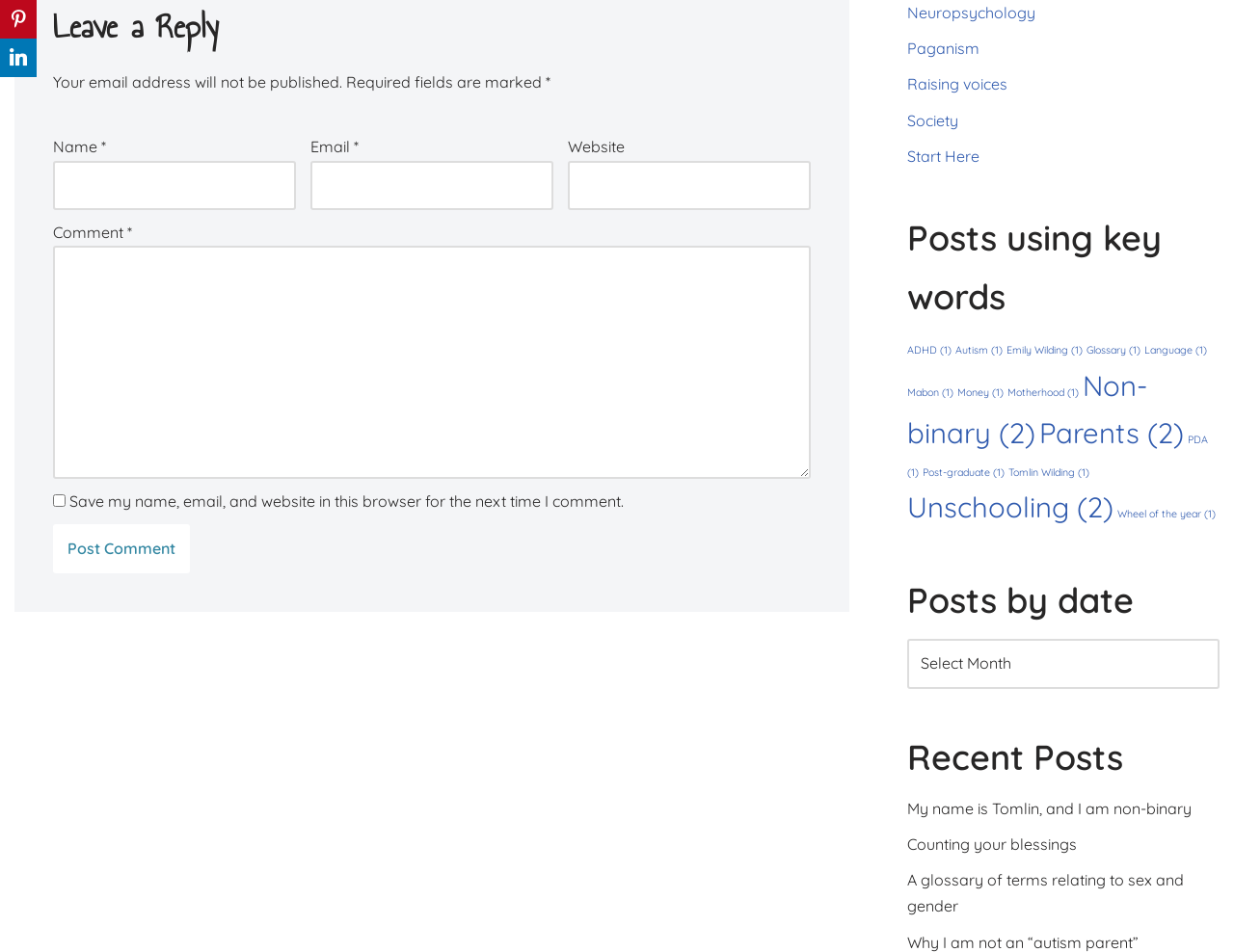Highlight the bounding box of the UI element that corresponds to this description: "Emily Wilding (1)".

[0.816, 0.361, 0.877, 0.375]